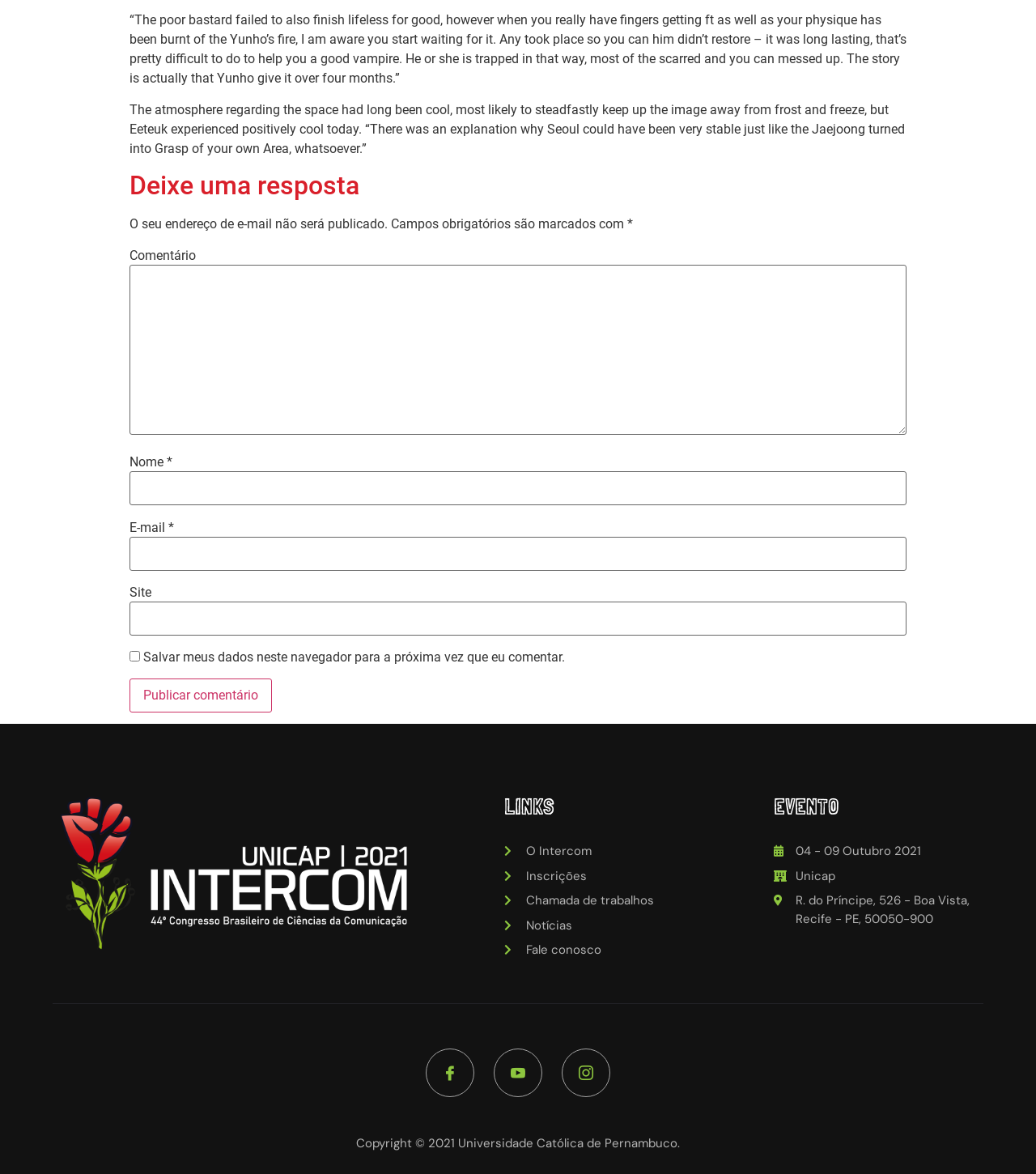Determine the bounding box coordinates of the region I should click to achieve the following instruction: "Leave a comment". Ensure the bounding box coordinates are four float numbers between 0 and 1, i.e., [left, top, right, bottom].

[0.125, 0.145, 0.875, 0.171]